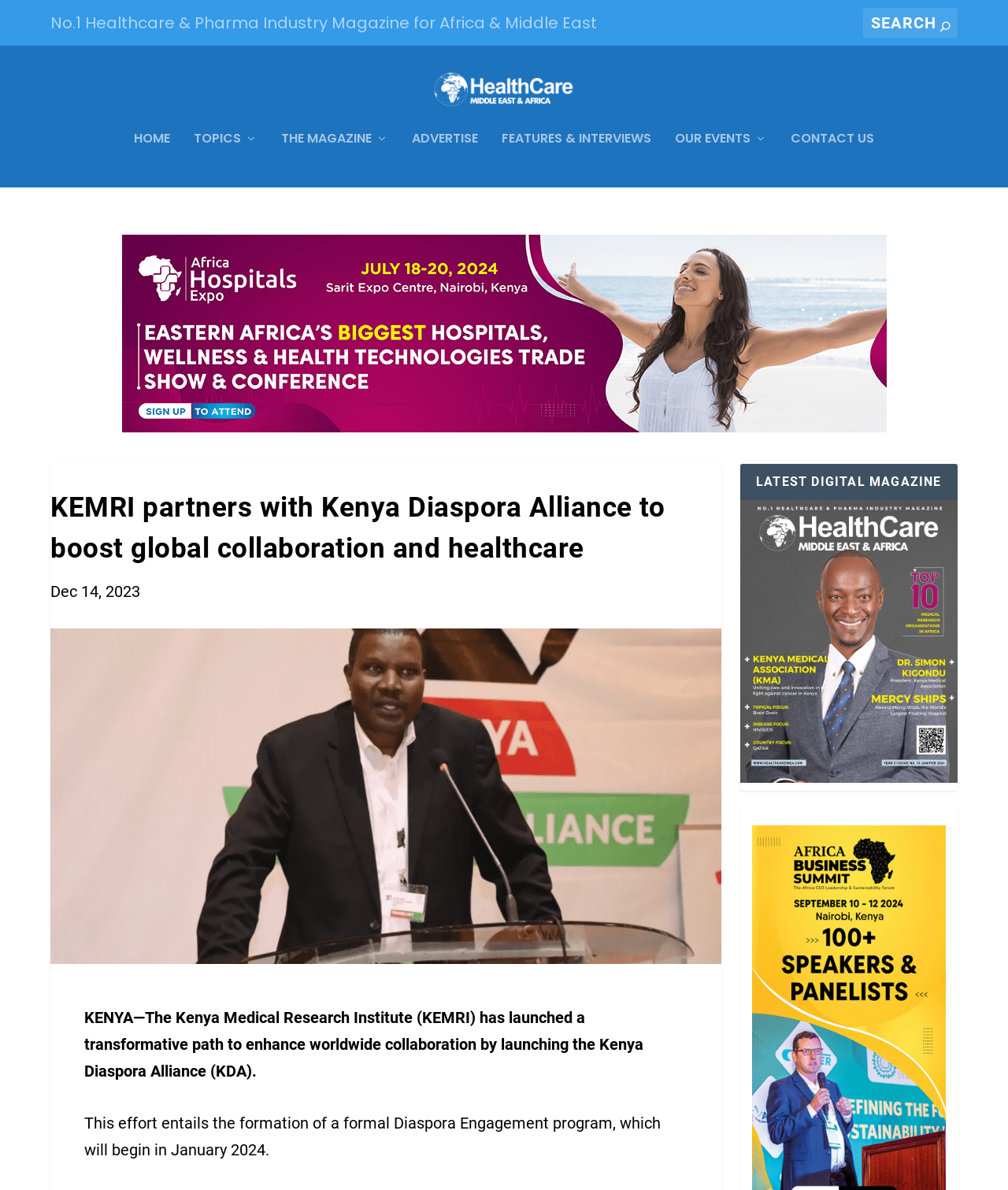What is the date of the article?
Could you answer the question with a detailed and thorough explanation?

I found the answer by looking at the article section, where there is a static text element with the date 'Dec 14, 2023'. This date is likely to be the publication date of the article.